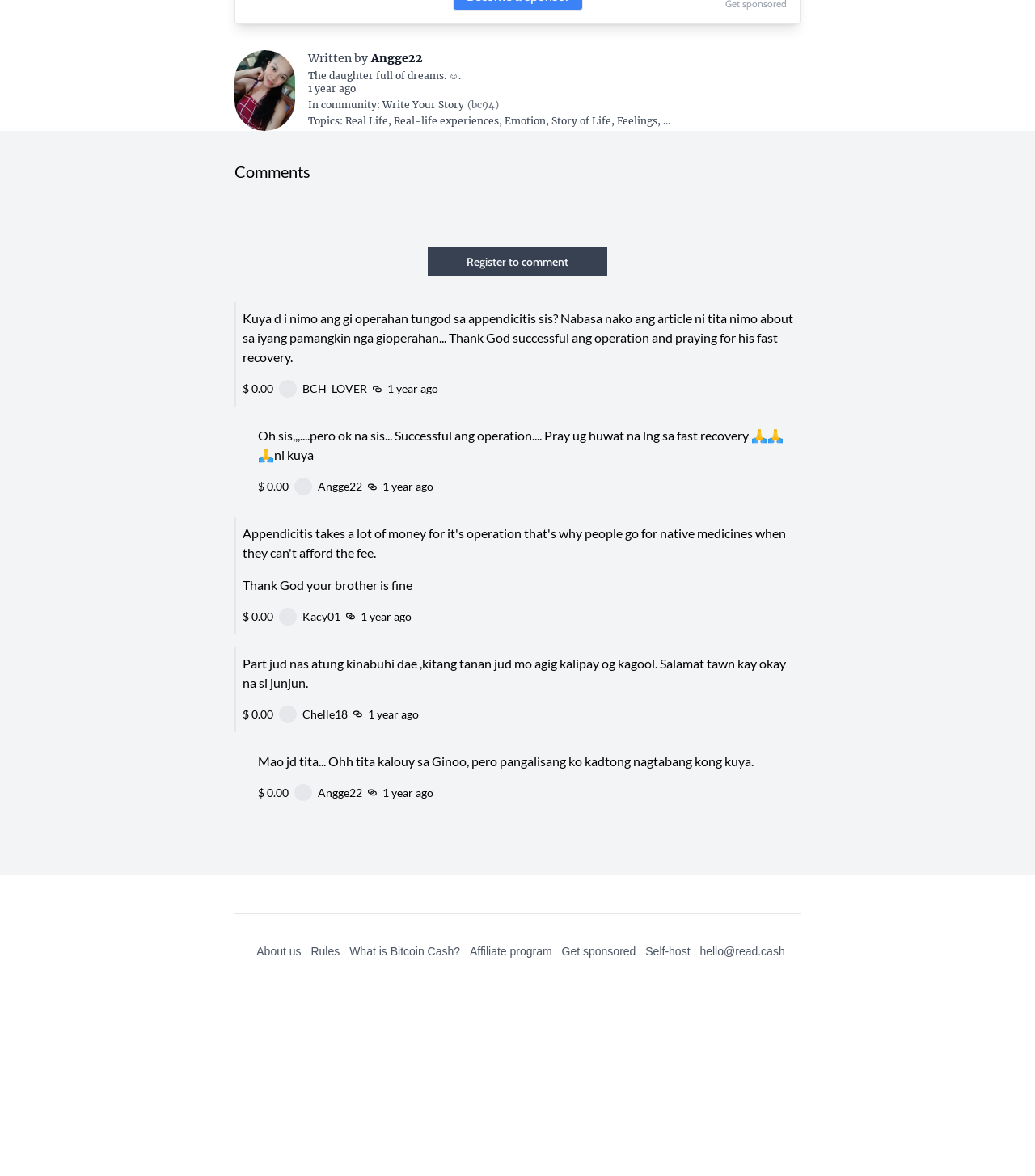What is the currency mentioned in the comments?
Please give a detailed answer to the question using the information shown in the image.

The currency mentioned in the comments is Bitcoin Cash, which is indicated by the presence of the text '$0.00' in several comments. This text is likely referring to the amount of Bitcoin Cash that the users have earned or spent.